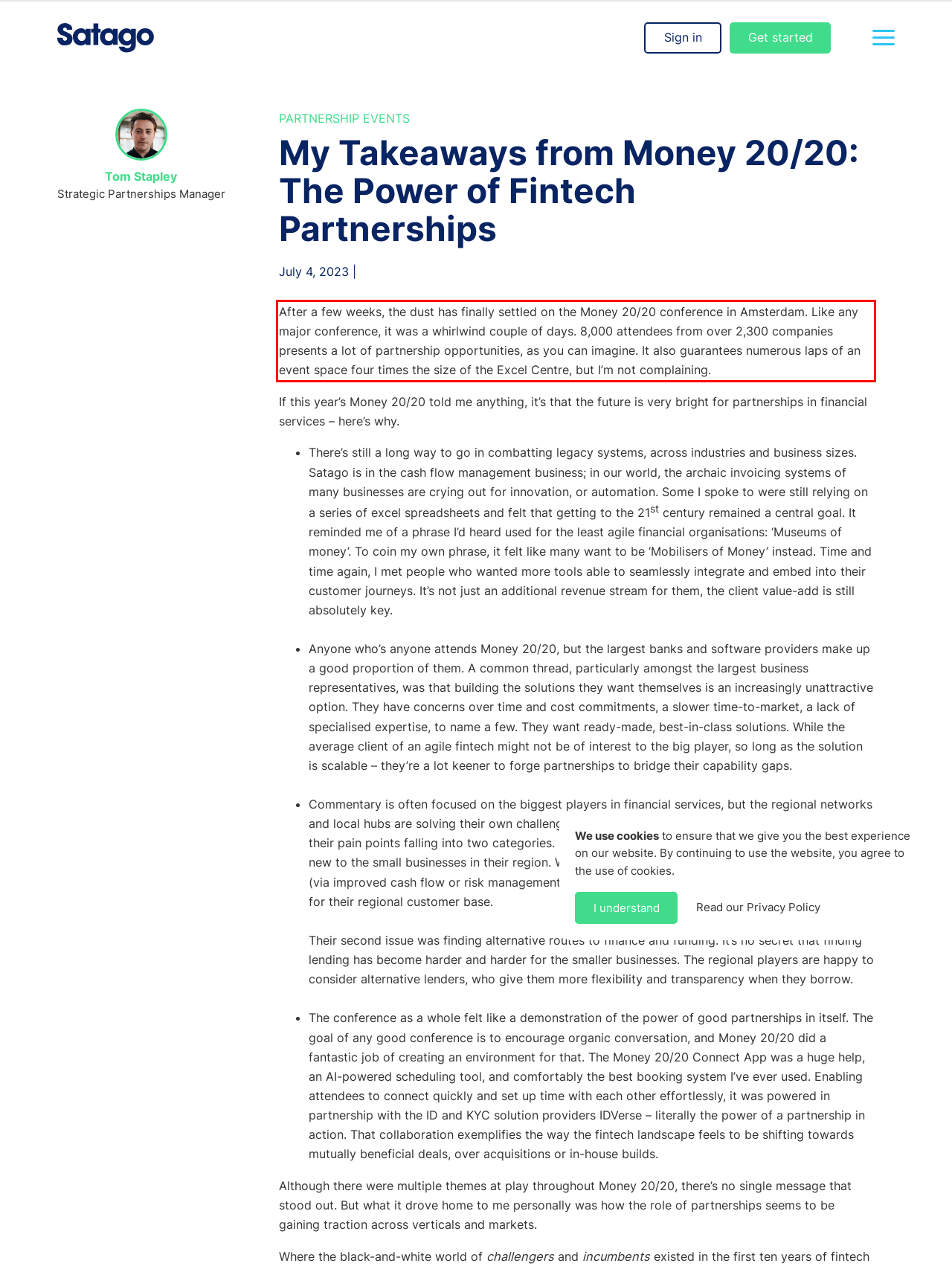Identify the text inside the red bounding box in the provided webpage screenshot and transcribe it.

After a few weeks, the dust has finally settled on the Money 20/20 conference in Amsterdam. Like any major conference, it was a whirlwind couple of days. 8,000 attendees from over 2,300 companies presents a lot of partnership opportunities, as you can imagine. It also guarantees numerous laps of an event space four times the size of the Excel Centre, but I’m not complaining.